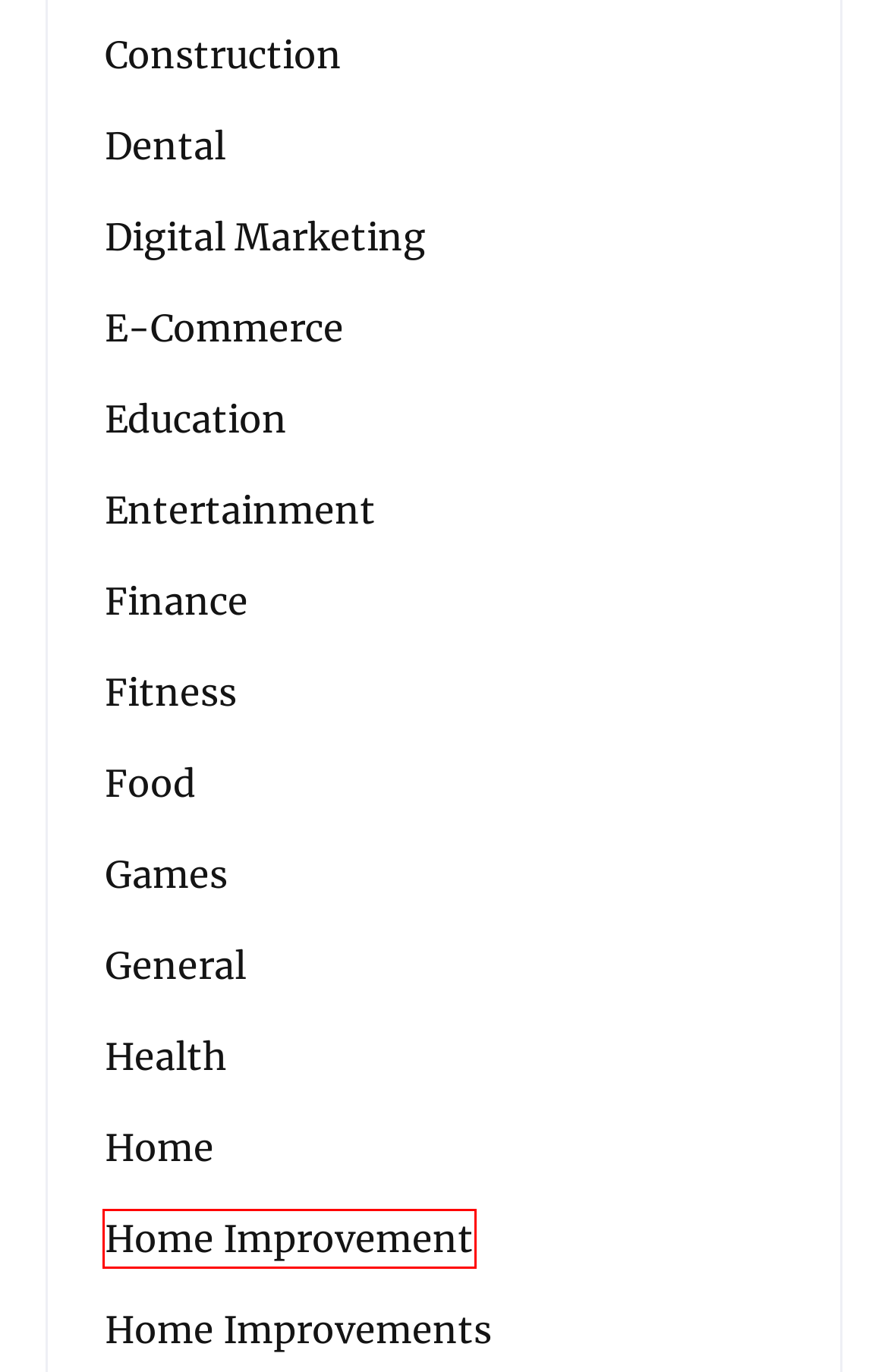Look at the given screenshot of a webpage with a red rectangle bounding box around a UI element. Pick the description that best matches the new webpage after clicking the element highlighted. The descriptions are:
A. Finance – Express Today
B. E-Commerce – Express Today
C. Home – Express Today
D. Home Improvements – Express Today
E. Construction – Express Today
F. Games – Express Today
G. Home Improvement – Express Today
H. Fitness – Express Today

G